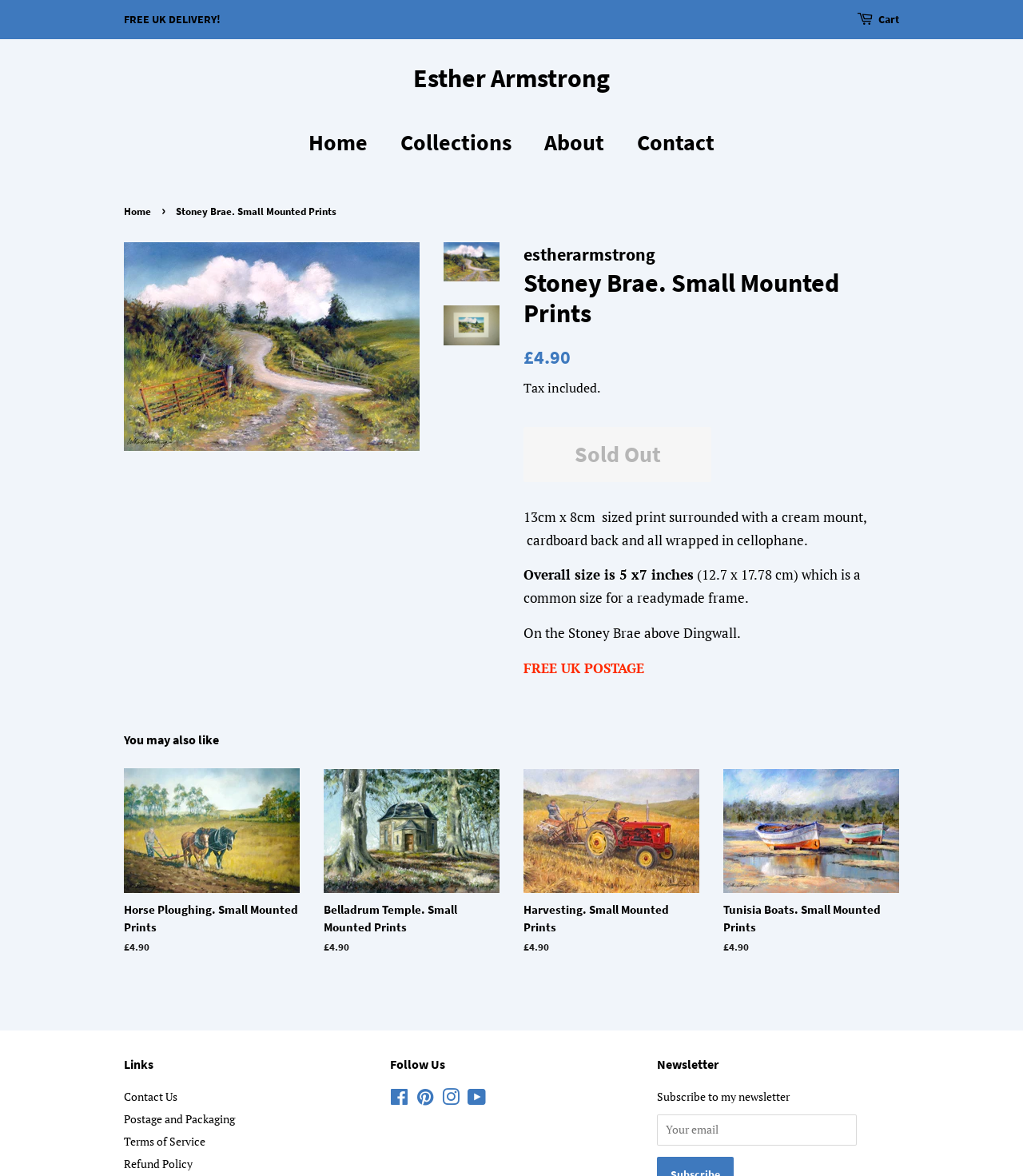Determine the bounding box for the UI element as described: "aria-label="Your email" name="contact[email]" placeholder="Your email"". The coordinates should be represented as four float numbers between 0 and 1, formatted as [left, top, right, bottom].

[0.642, 0.948, 0.837, 0.974]